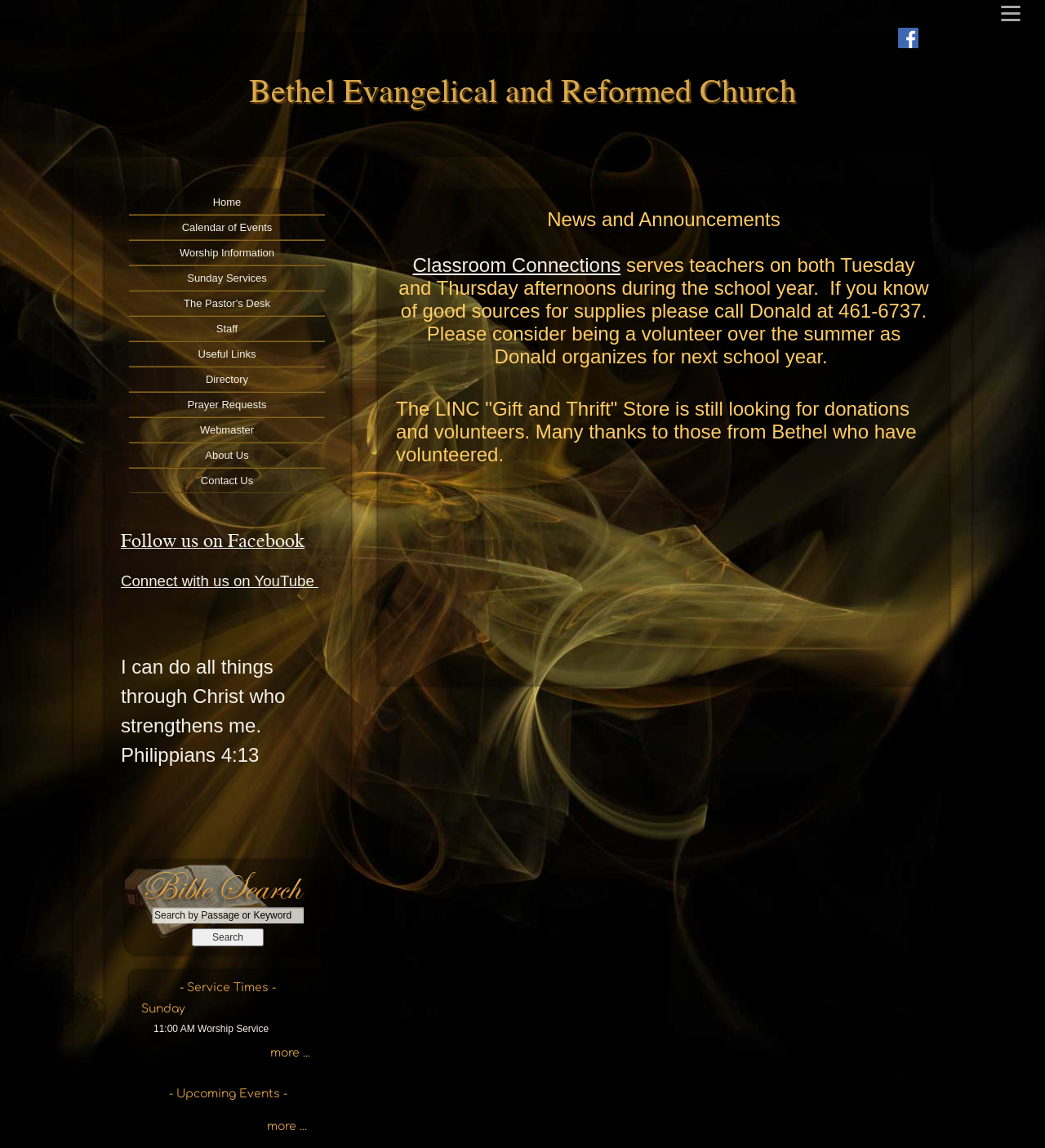How many links are in the navigation menu?
Give a detailed and exhaustive answer to the question.

I counted the links in the navigation menu, which are 'Home', 'Calendar of Events', 'Worship Information', 'Sunday Services', 'The Pastor's Desk', 'Staff', 'Useful Links', 'Directory', 'Prayer Requests', 'Webmaster', 'About Us', and 'Contact Us'. There are 12 links in total.